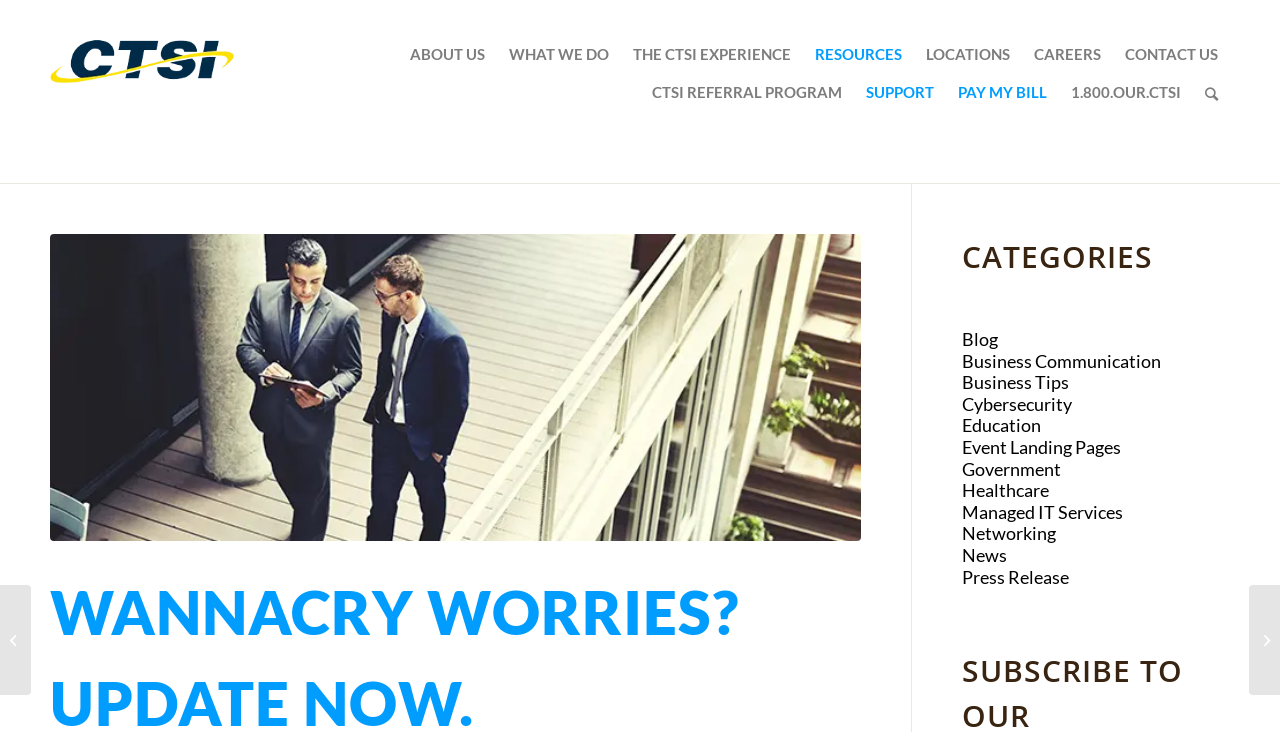Using the information in the image, give a detailed answer to the following question: What are the categories listed?

The categories are listed on the right side of the webpage, starting from 'Blog' and going down to 'Press Release'. There are a total of 13 categories listed.